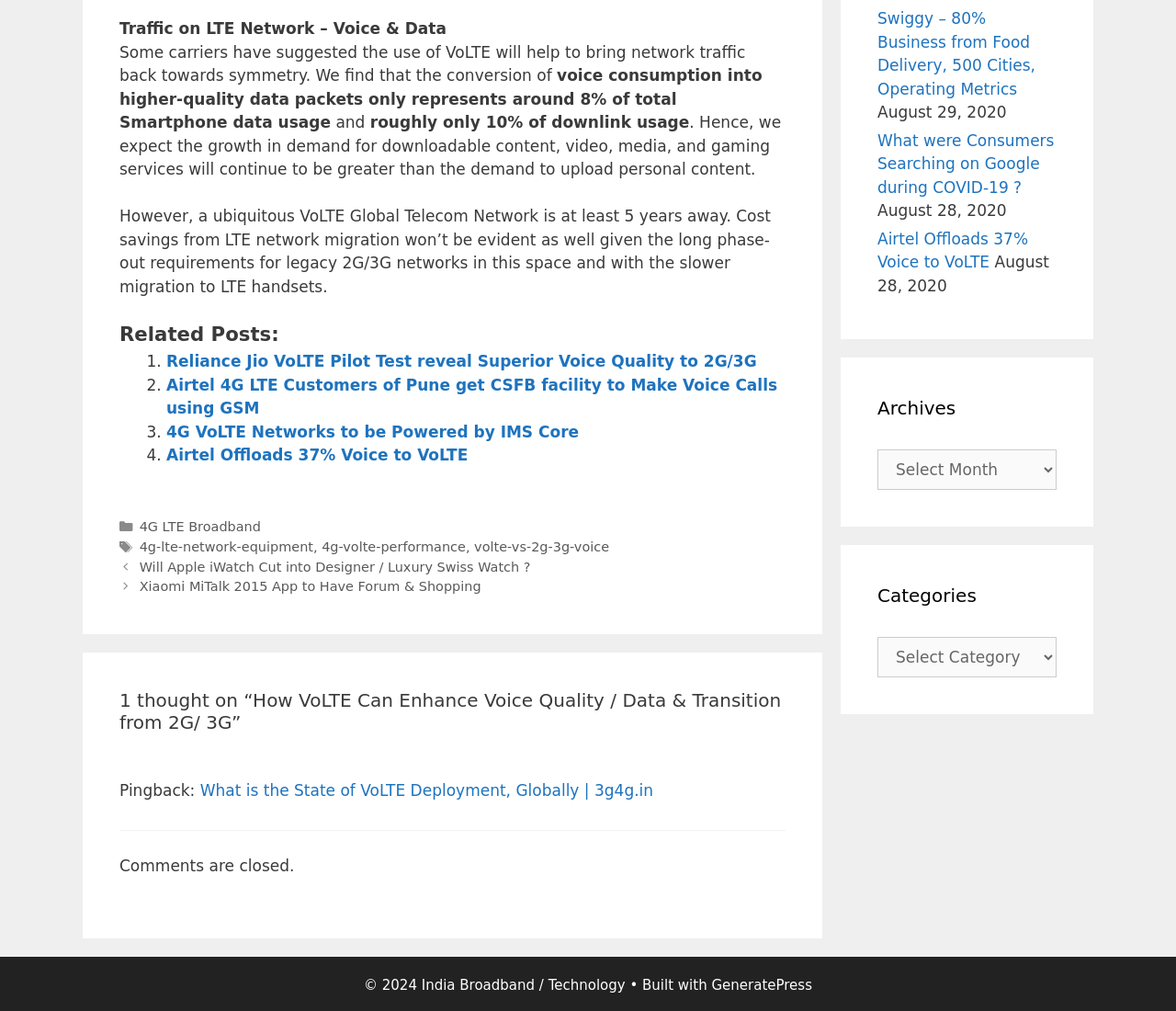Identify the bounding box coordinates of the region that should be clicked to execute the following instruction: "Click on 'Reliance Jio VoLTE Pilot Test reveal Superior Voice Quality to 2G/3G'".

[0.141, 0.349, 0.643, 0.367]